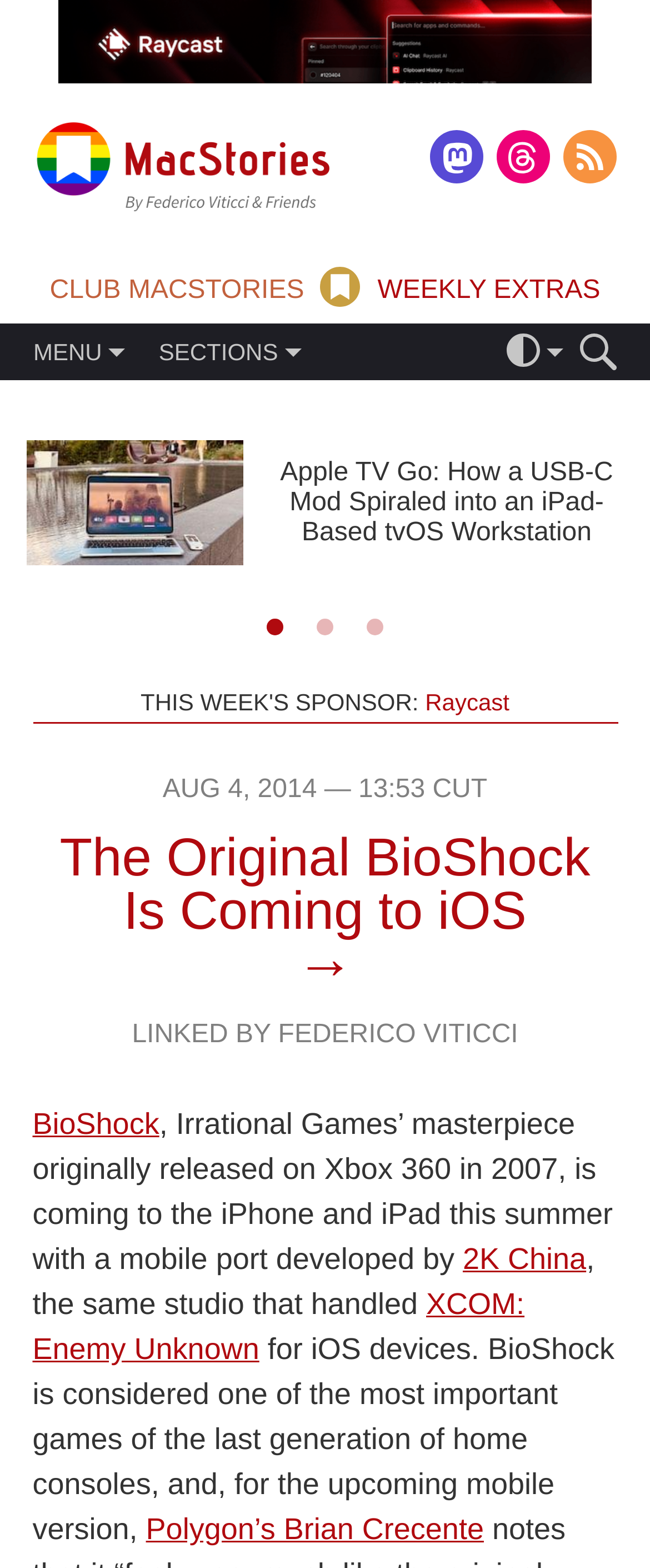Find the bounding box coordinates for the element that must be clicked to complete the instruction: "Visit the MacStories website". The coordinates should be four float numbers between 0 and 1, indicated as [left, top, right, bottom].

[0.051, 0.074, 0.513, 0.138]